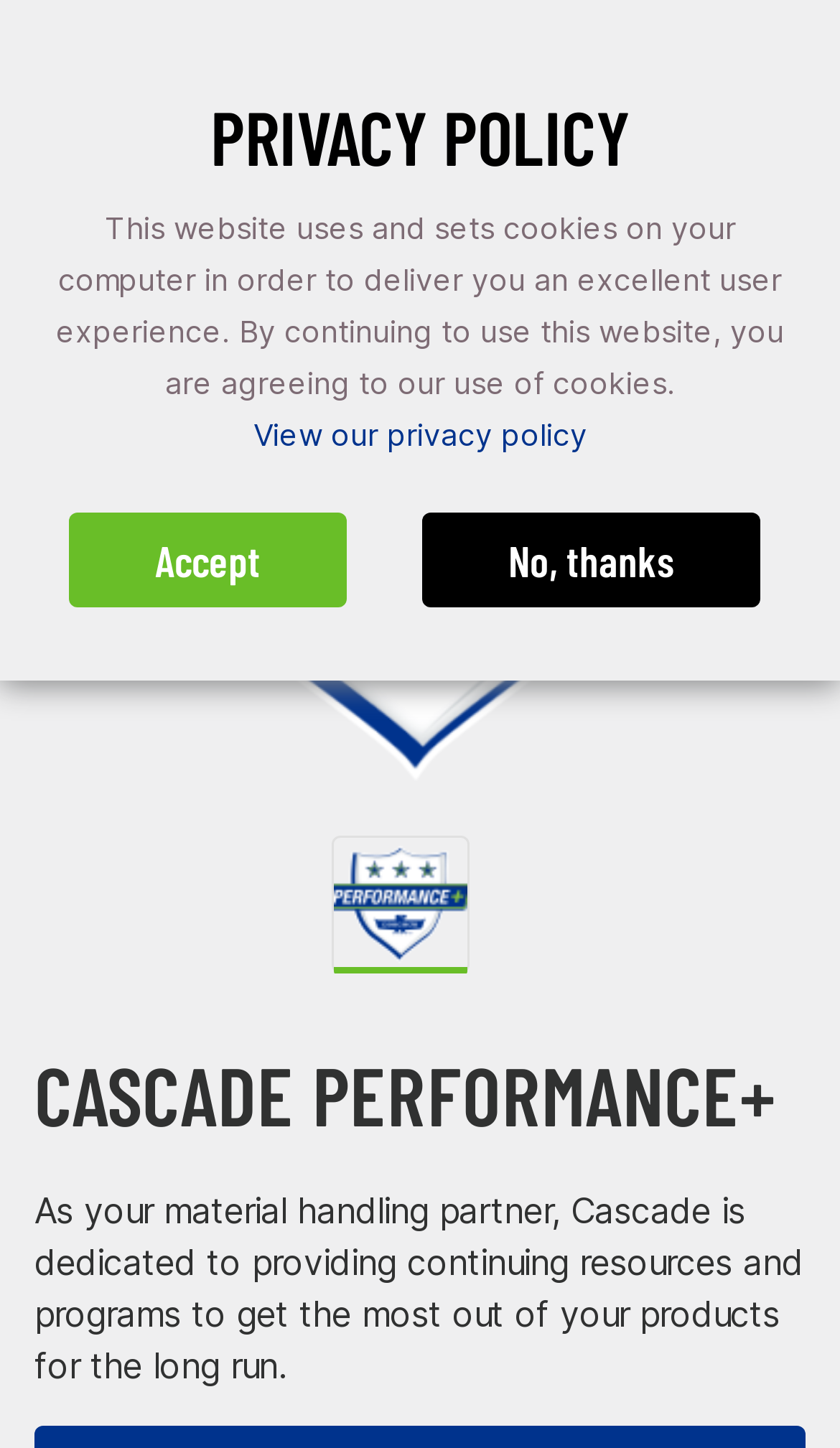Locate the bounding box coordinates of the UI element described by: "Thumbnail". The bounding box coordinates should consist of four float numbers between 0 and 1, i.e., [left, top, right, bottom].

[0.373, 0.578, 0.627, 0.673]